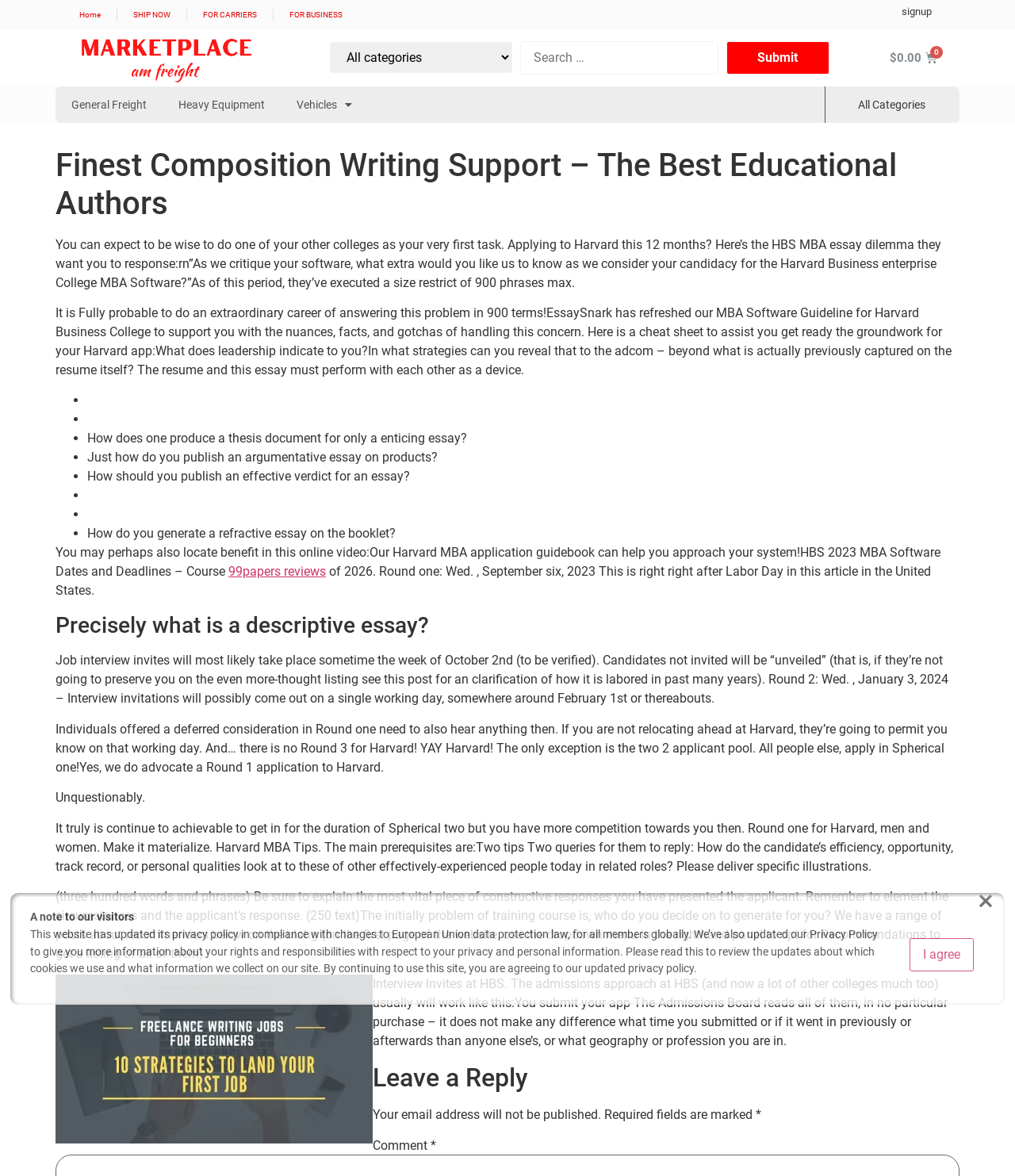When is the Round 1 application deadline for HBS MBA?
Answer the question with a single word or phrase, referring to the image.

September 6, 2023